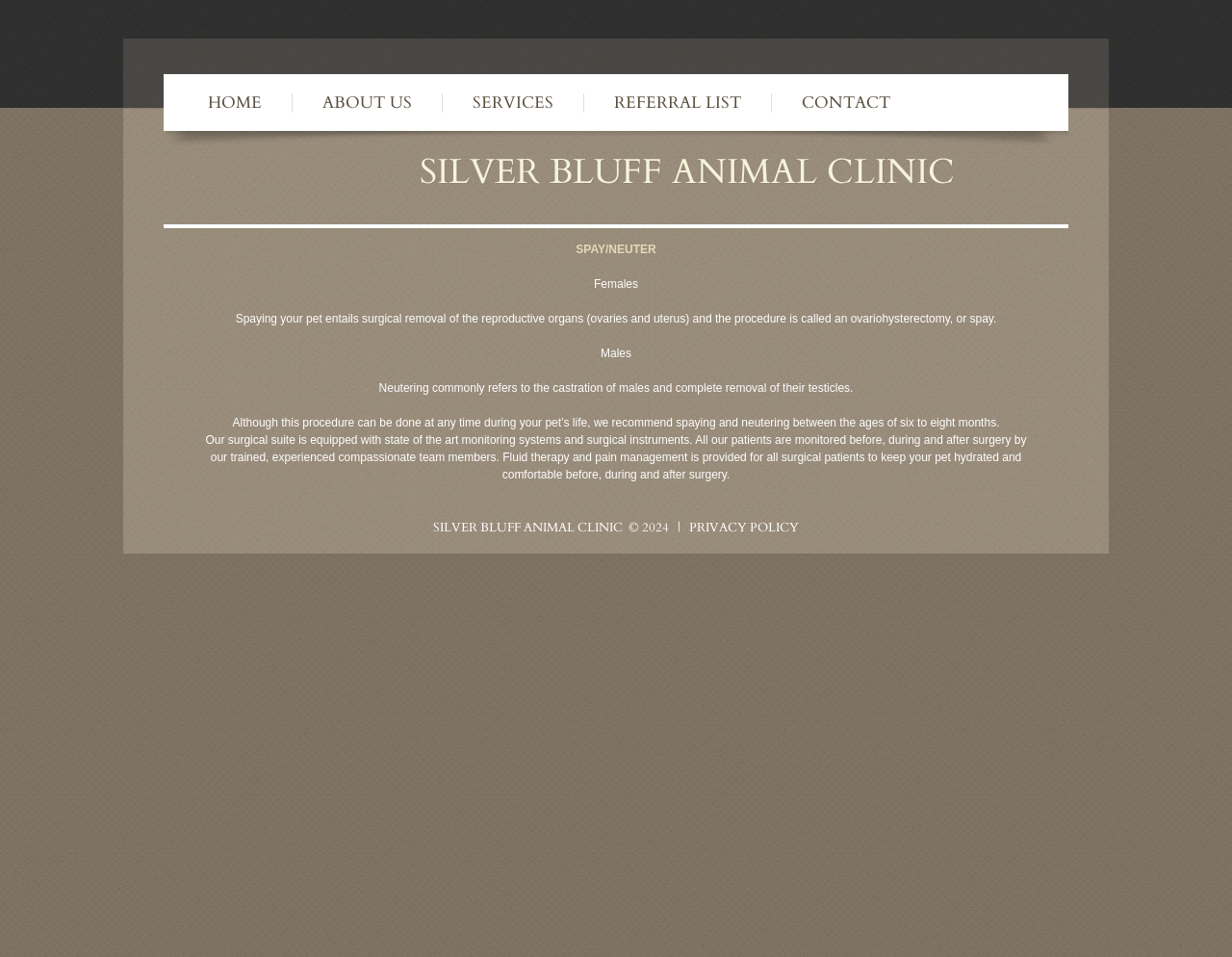Construct a thorough caption encompassing all aspects of the webpage.

The webpage is about Silver Bluff Animal Clinic, specifically focusing on spaying and neutering pets. At the top, there is a navigation menu with five links: "HOME", "ABOUT US", "SERVICES", "REFERRAL LIST", and "CONTACT", aligned horizontally from left to right. 

Below the navigation menu, there is a large heading "SILVER BLUFF ANIMAL CLINIC" with a link to the clinic's homepage. 

The main content of the webpage is divided into sections. The first section has a title "SPAY/NEUTER" and provides information about spaying females, including a brief description of the procedure. Below this, there is a section about neutering males, also with a brief description. 

The next section discusses the recommended age for spaying and neutering pets, which is between six to eight months. This is followed by a section describing the clinic's surgical suite, including the equipment and care provided to patients during and after surgery. 

At the bottom of the webpage, there is a footer section with a link to the clinic's homepage, a copyright notice "© 2024", a separator "|", and a link to the "PRIVACY POLICY".